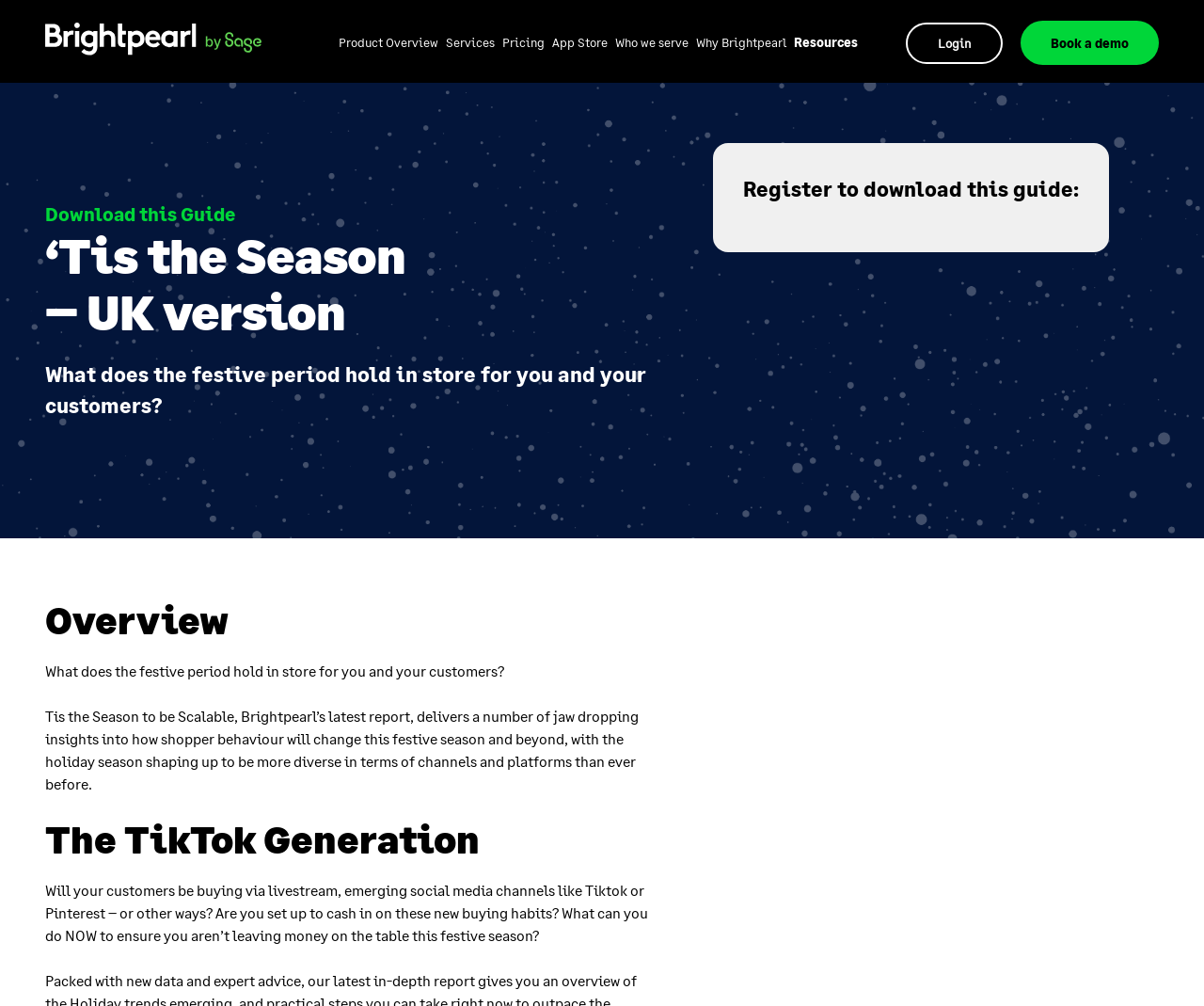Locate the bounding box coordinates of the clickable area to execute the instruction: "book a demo". Provide the coordinates as four float numbers between 0 and 1, represented as [left, top, right, bottom].

[0.848, 0.021, 0.962, 0.065]